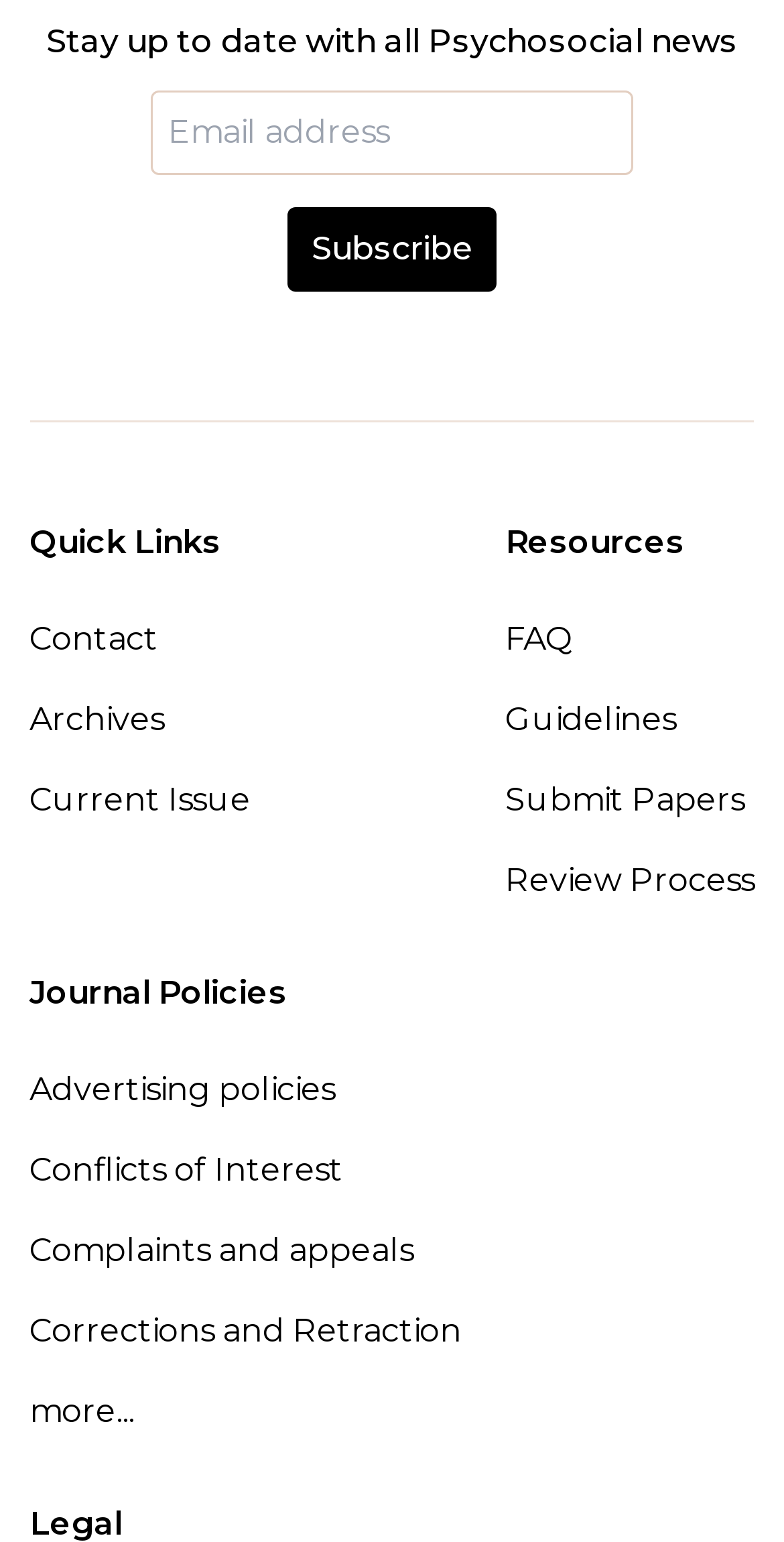Using the format (top-left x, top-left y, bottom-right x, bottom-right y), provide the bounding box coordinates for the described UI element. All values should be floating point numbers between 0 and 1: Archives

[0.038, 0.451, 0.32, 0.483]